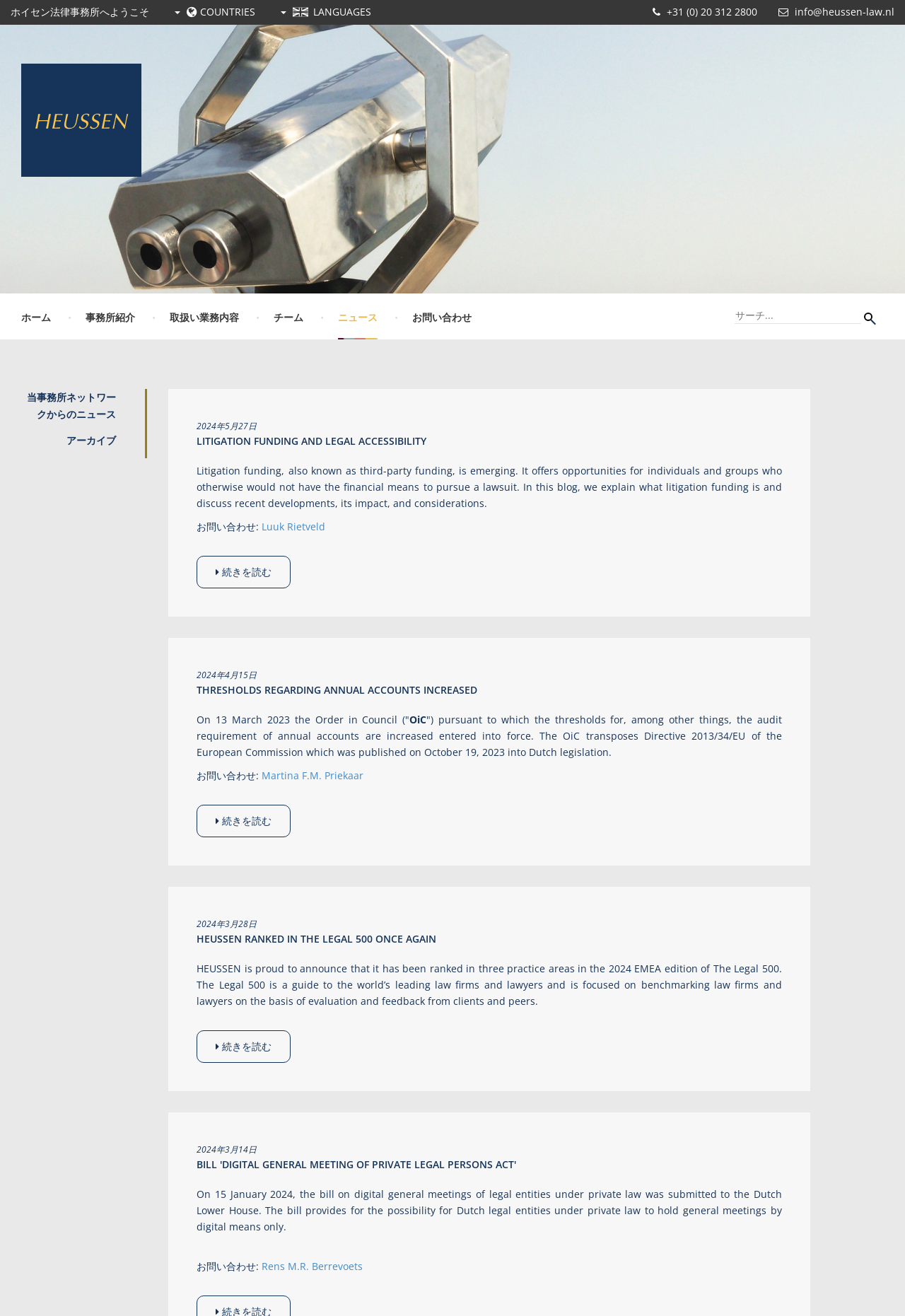Please find the bounding box for the UI element described by: "name="Search" placeholder="サーチ..."".

[0.812, 0.234, 0.952, 0.246]